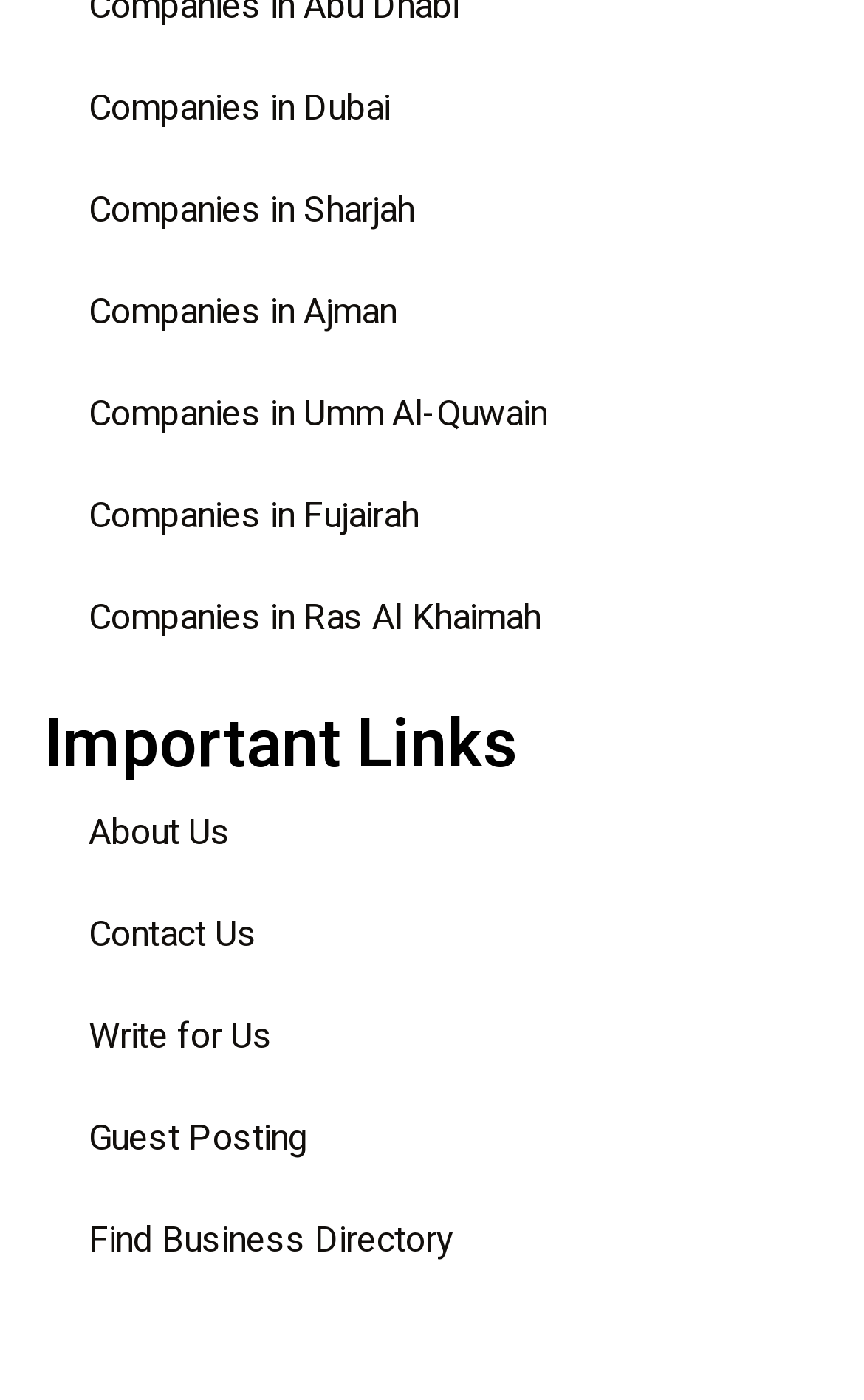What type of content is likely to be found on this webpage?
Please answer the question with as much detail as possible using the screenshot.

Based on the links and structure of the webpage, it appears that this webpage is a business directory, providing information about companies in different emirates and allowing users to find specific businesses.